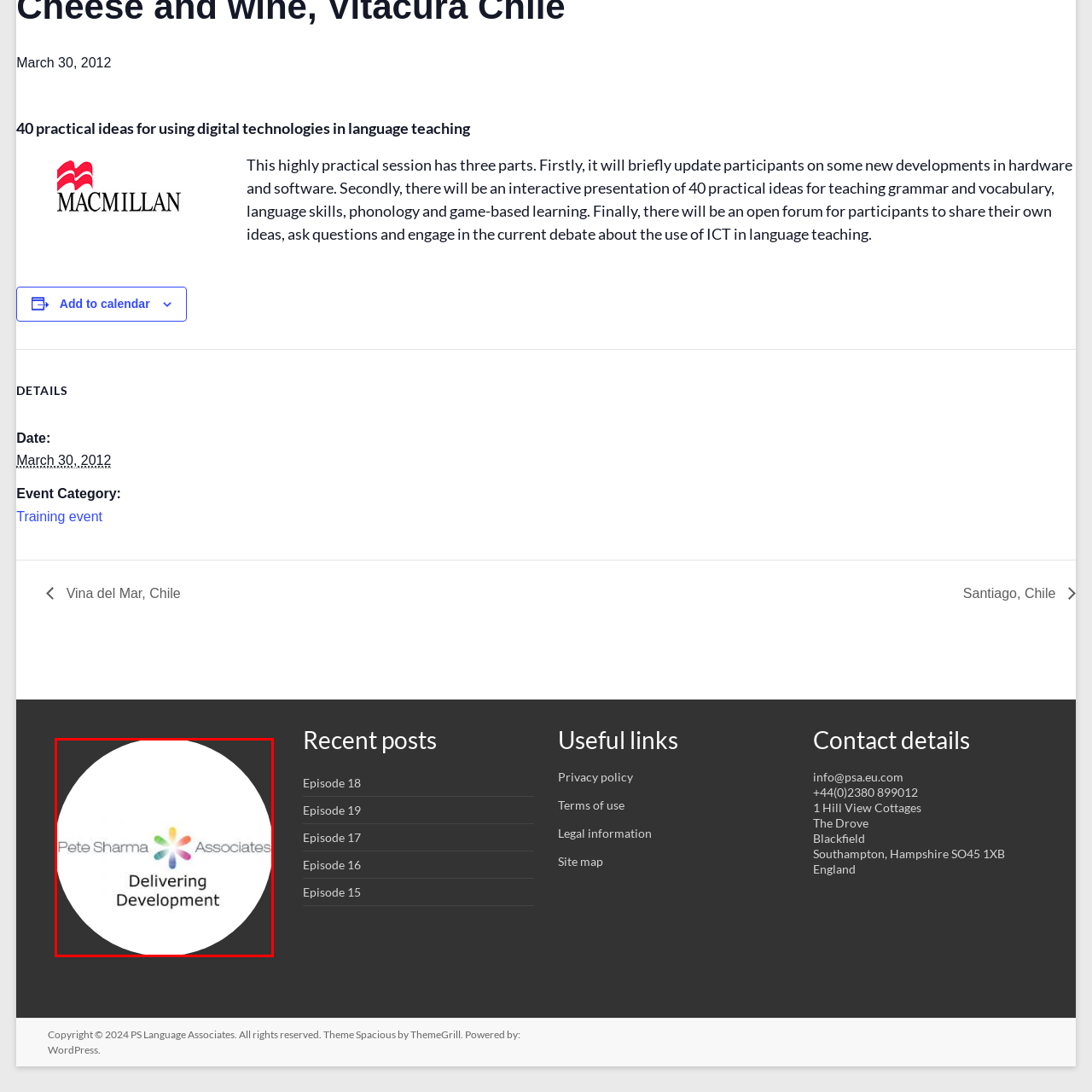Articulate a detailed description of the image enclosed by the red outline.

The image features the logo for "Delivering Development," associated with Pete Sharma Associates. The design includes a vibrant, multicolored flower-like graphic at its center, symbolizing growth and collaboration. Below the graphic, the name "Delivering Development" is prominently displayed, indicating the organization's focus on fostering progress and training, particularly in the realm of educational technologies. The overall circular shape of the logo conveys a sense of community and inclusiveness, aligning with the mission of promoting innovative teaching practices.